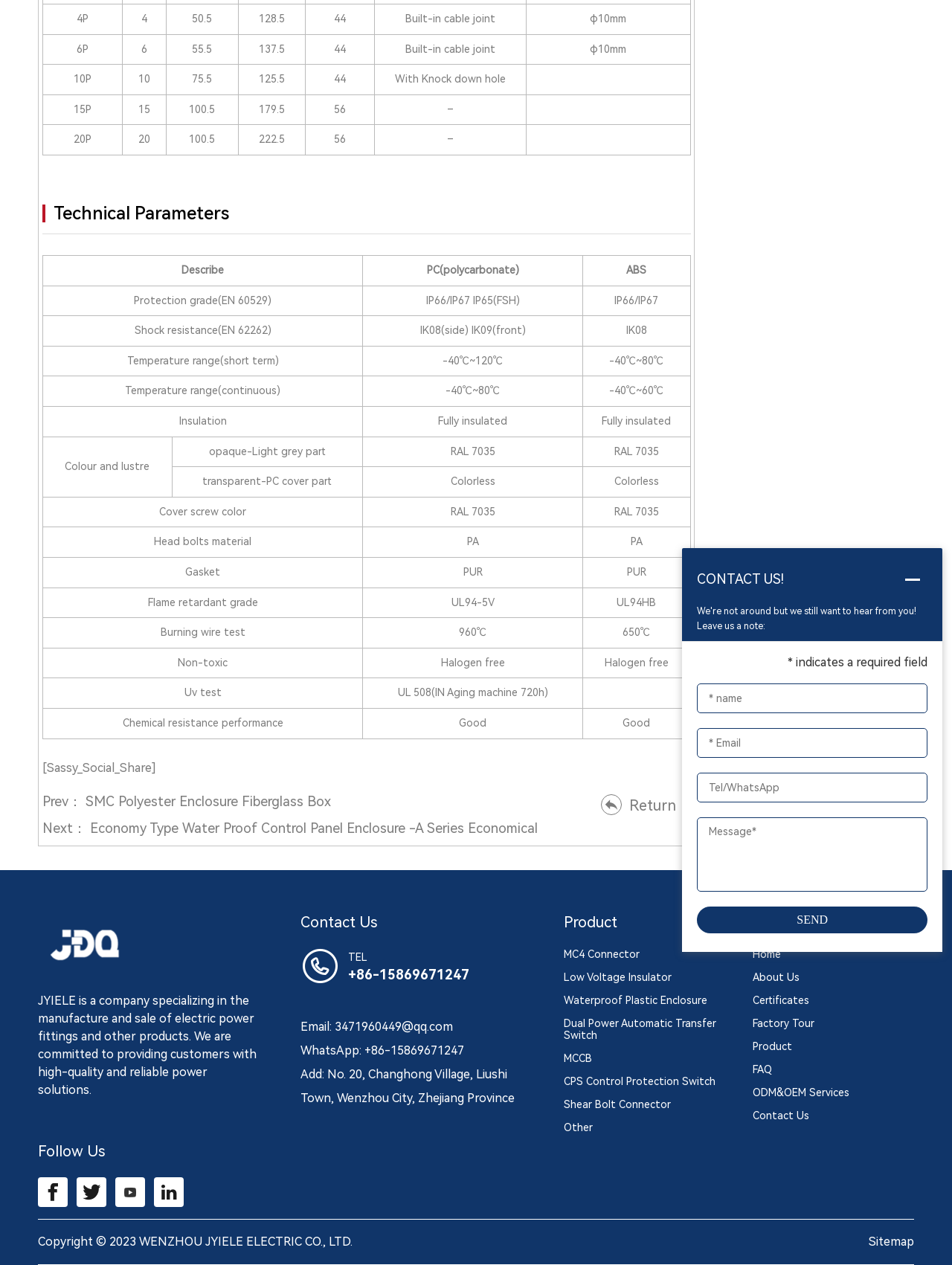Indicate the bounding box coordinates of the element that needs to be clicked to satisfy the following instruction: "View 'The Best Wellness Devices and Gizmos for Everyone on Your List in 12 Days of Technology 2022'". The coordinates should be four float numbers between 0 and 1, i.e., [left, top, right, bottom].

None